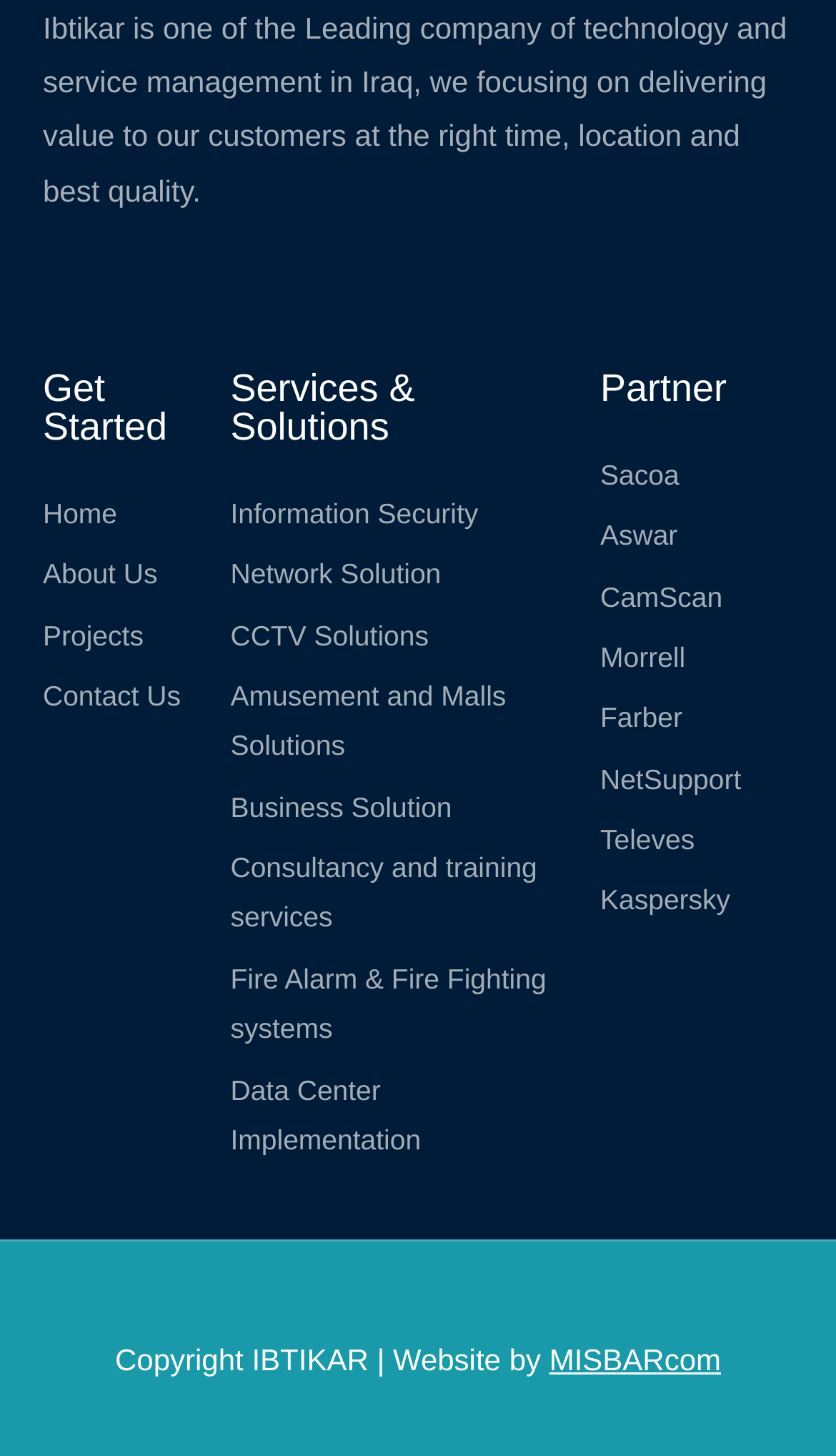Given the element description Data Center Implementation, specify the bounding box coordinates of the corresponding UI element in the format (top-left x, top-left y, bottom-right x, bottom-right y). All values must be between 0 and 1.

[0.276, 0.731, 0.679, 0.8]